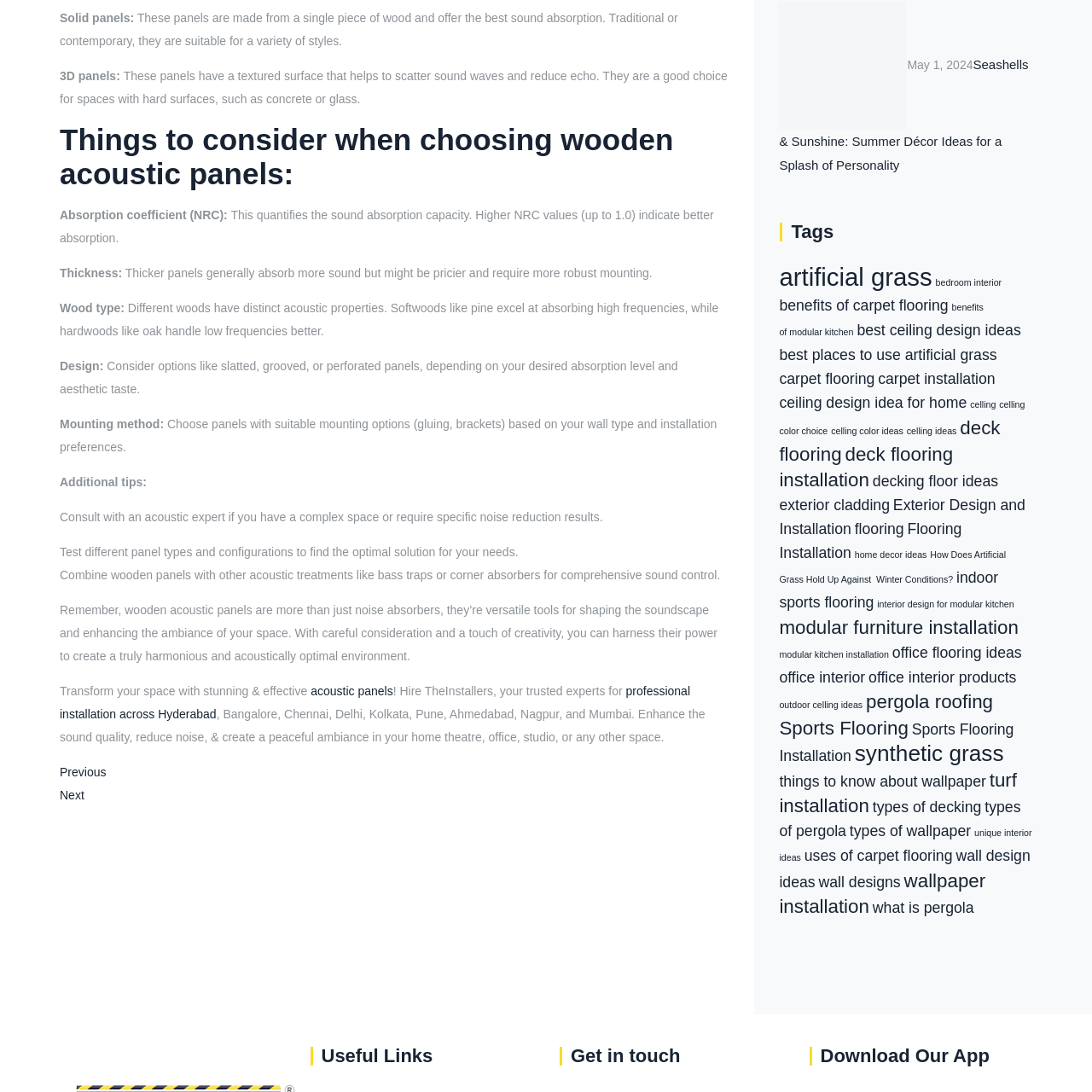Determine the bounding box coordinates of the element's region needed to click to follow the instruction: "Click on 'acoustic panels'". Provide these coordinates as four float numbers between 0 and 1, formatted as [left, top, right, bottom].

[0.284, 0.627, 0.36, 0.639]